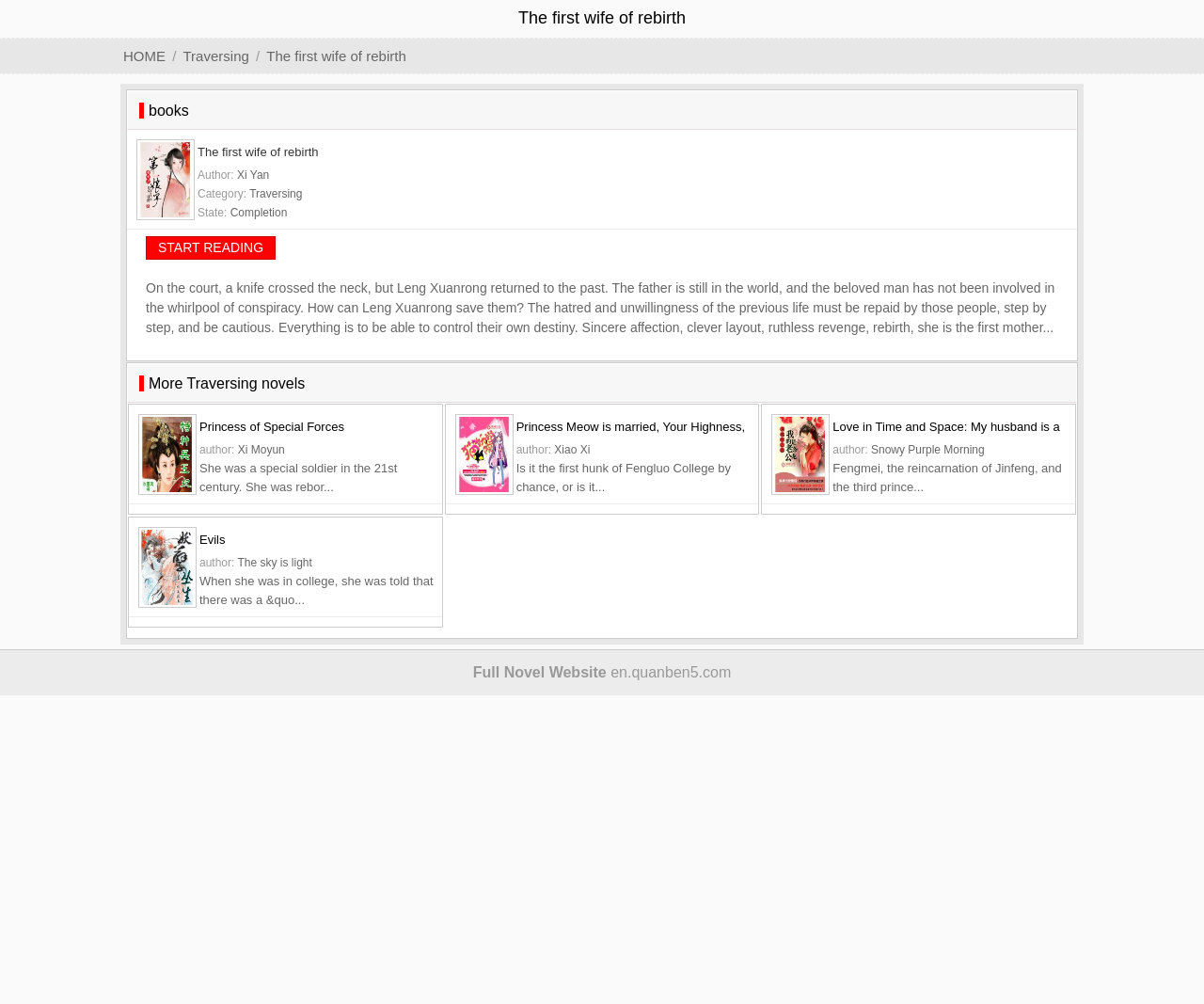Who is the author of the novel?
Ensure your answer is thorough and detailed.

The author of the novel is obtained from the static text element with the text 'Author: Xi Yan' which is located below the title of the novel.